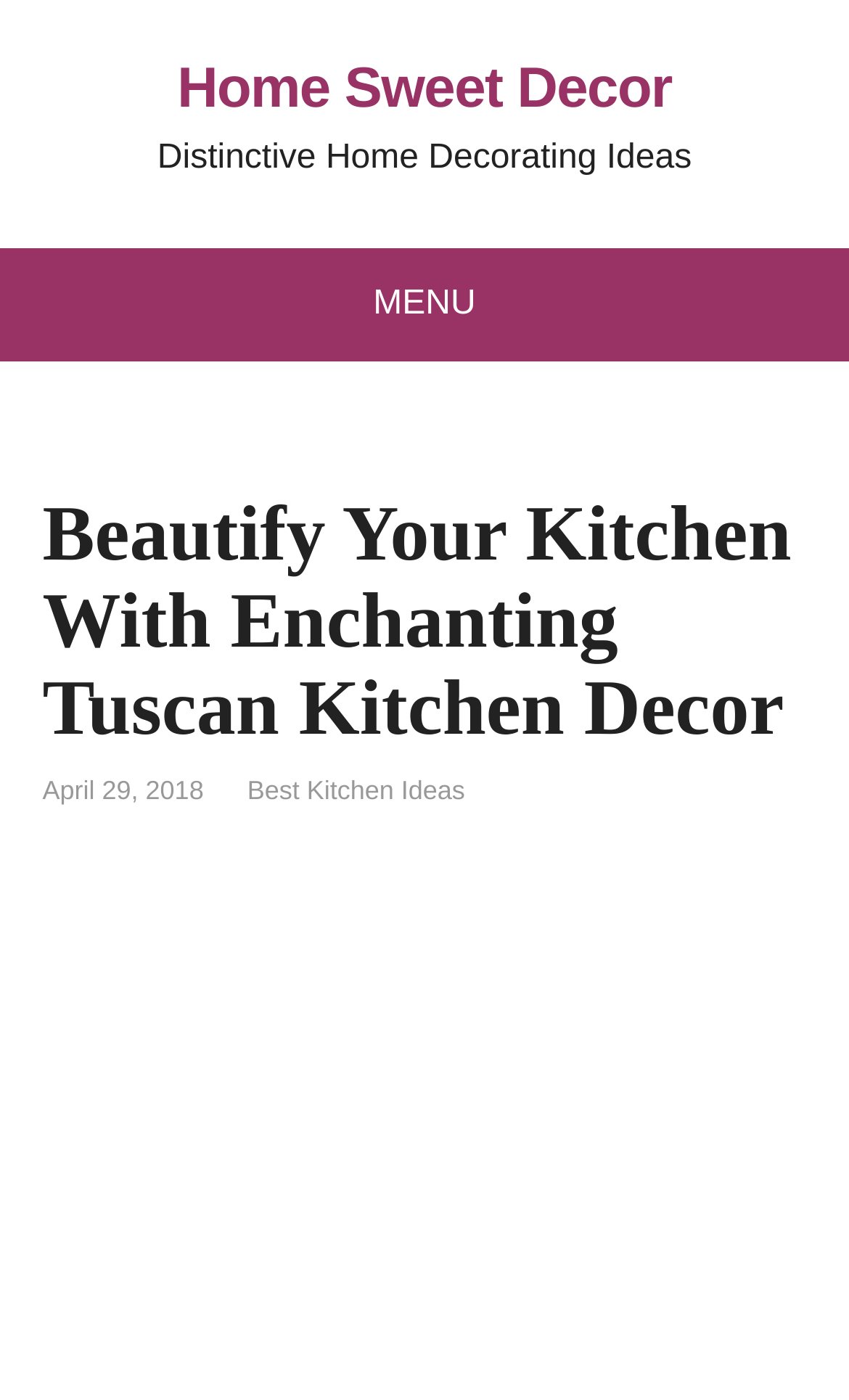How many social media platforms are available for sharing?
Provide an in-depth and detailed explanation in response to the question.

The social media platforms available for sharing are Facebook, Twitter, Pinterest, LinkedIn, and Tumblr, which can be found in the list items at the bottom of the webpage.